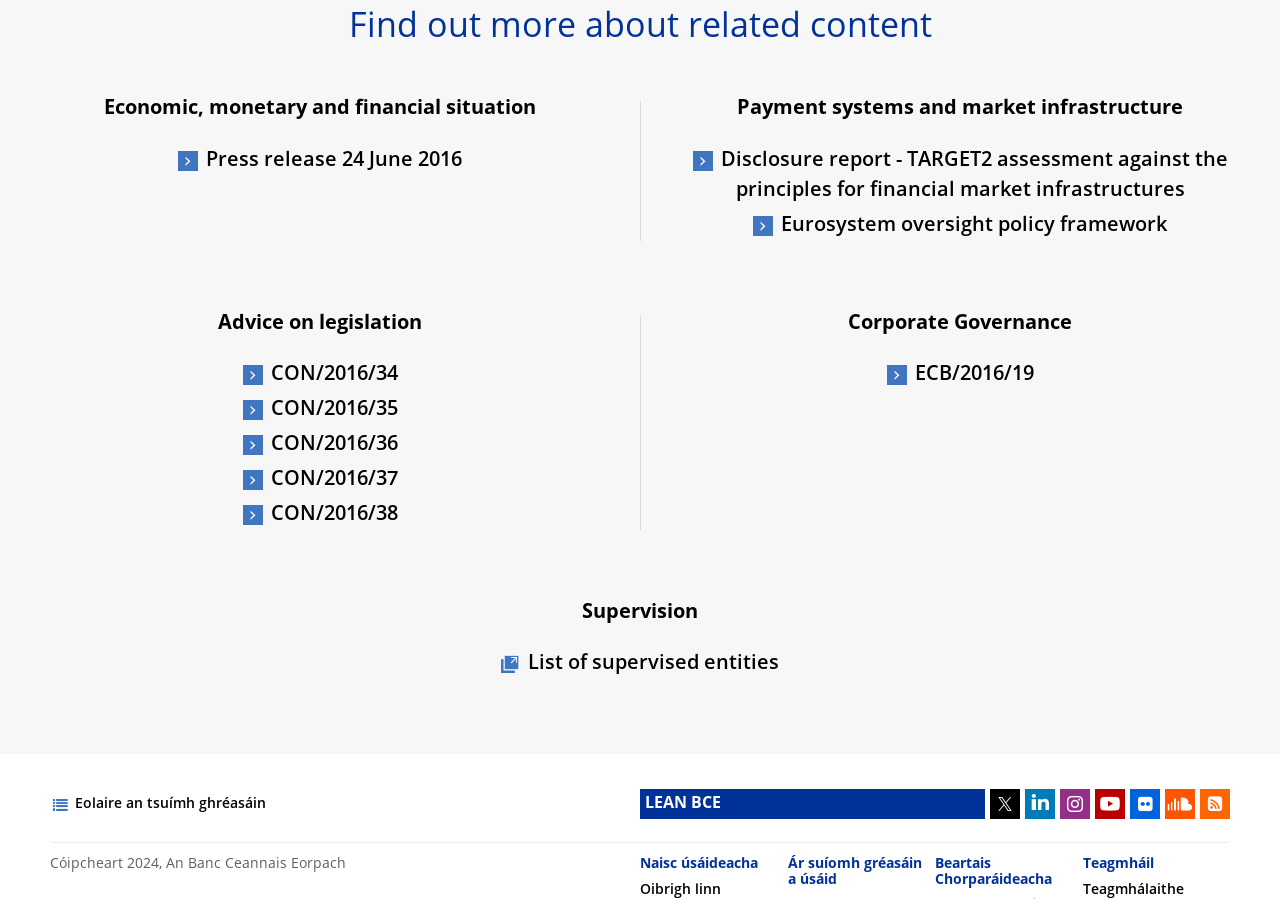Provide your answer to the question using just one word or phrase: What is the purpose of the 'Supervision' section?

List of supervised entities